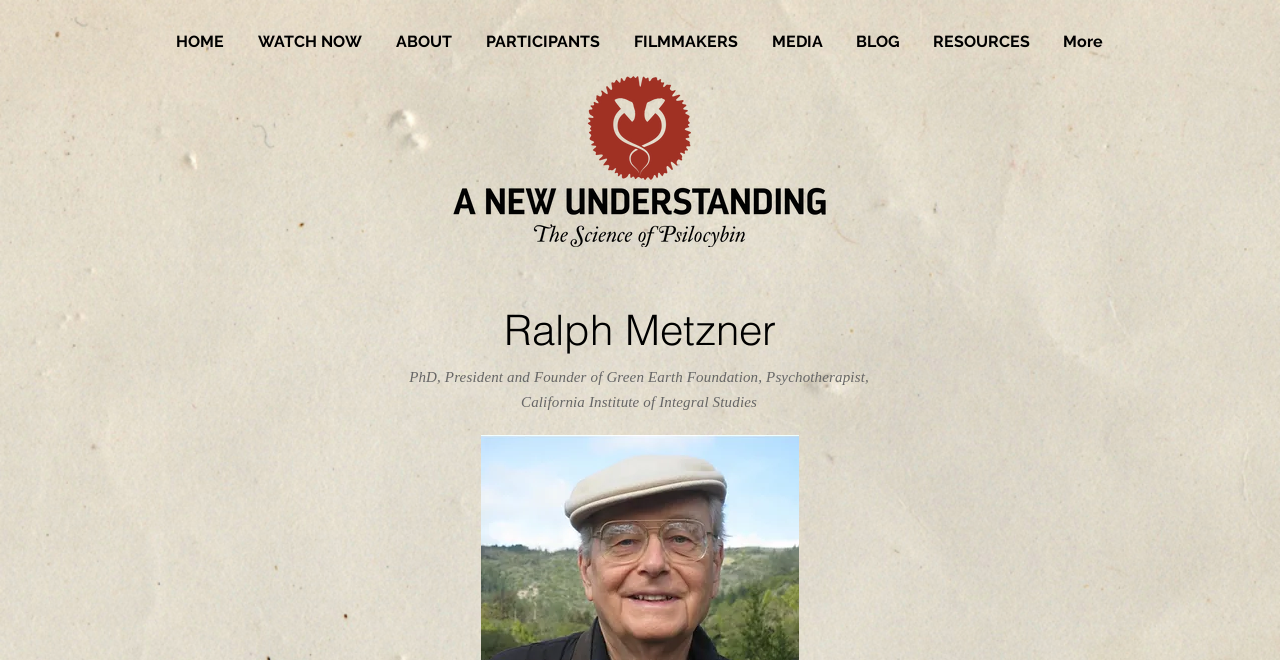What is the name of the person on this webpage?
Examine the webpage screenshot and provide an in-depth answer to the question.

I determined the answer by looking at the heading element on the webpage, which contains the text 'Ralph Metzner'. This suggests that the webpage is about a person named Ralph Metzner.